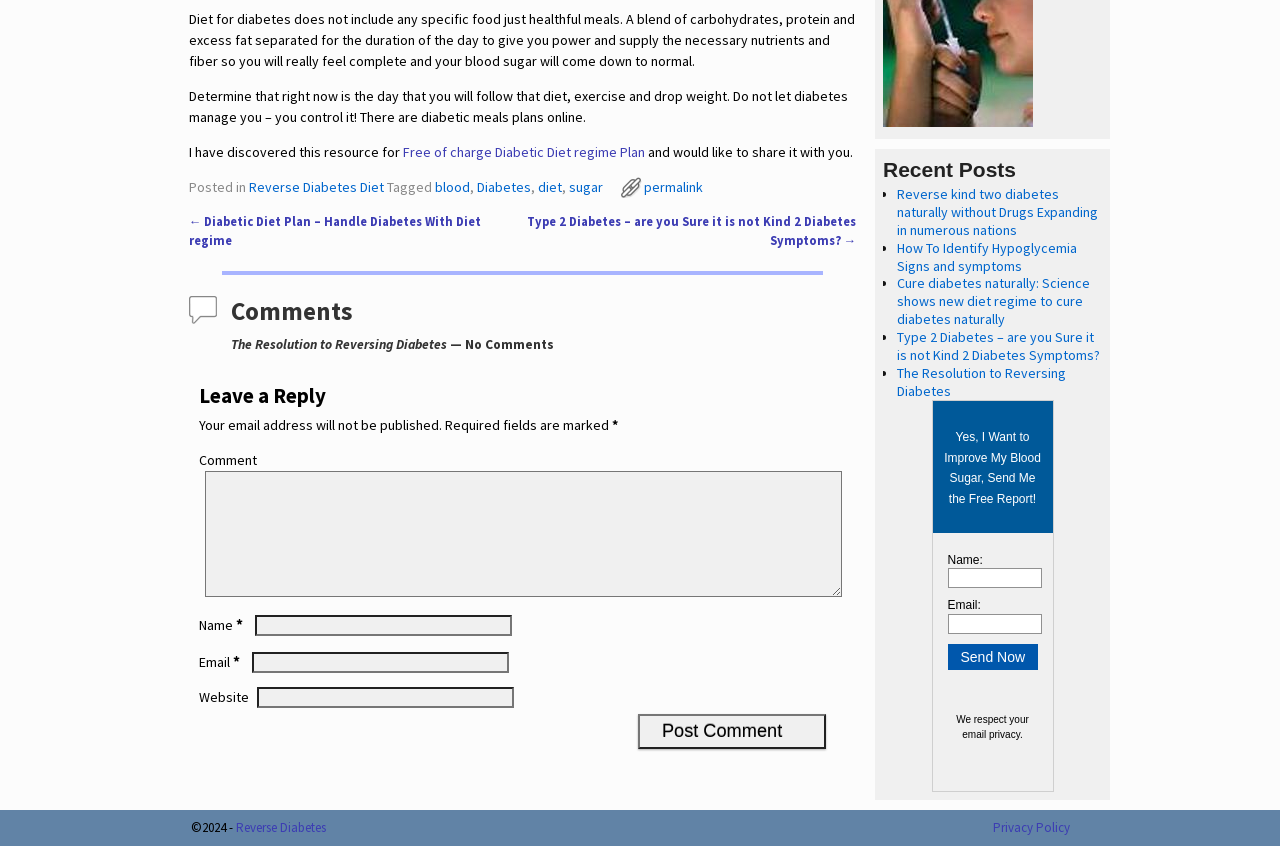Show the bounding box coordinates for the HTML element as described: "parent_node: Name * name="author"".

[0.199, 0.727, 0.4, 0.752]